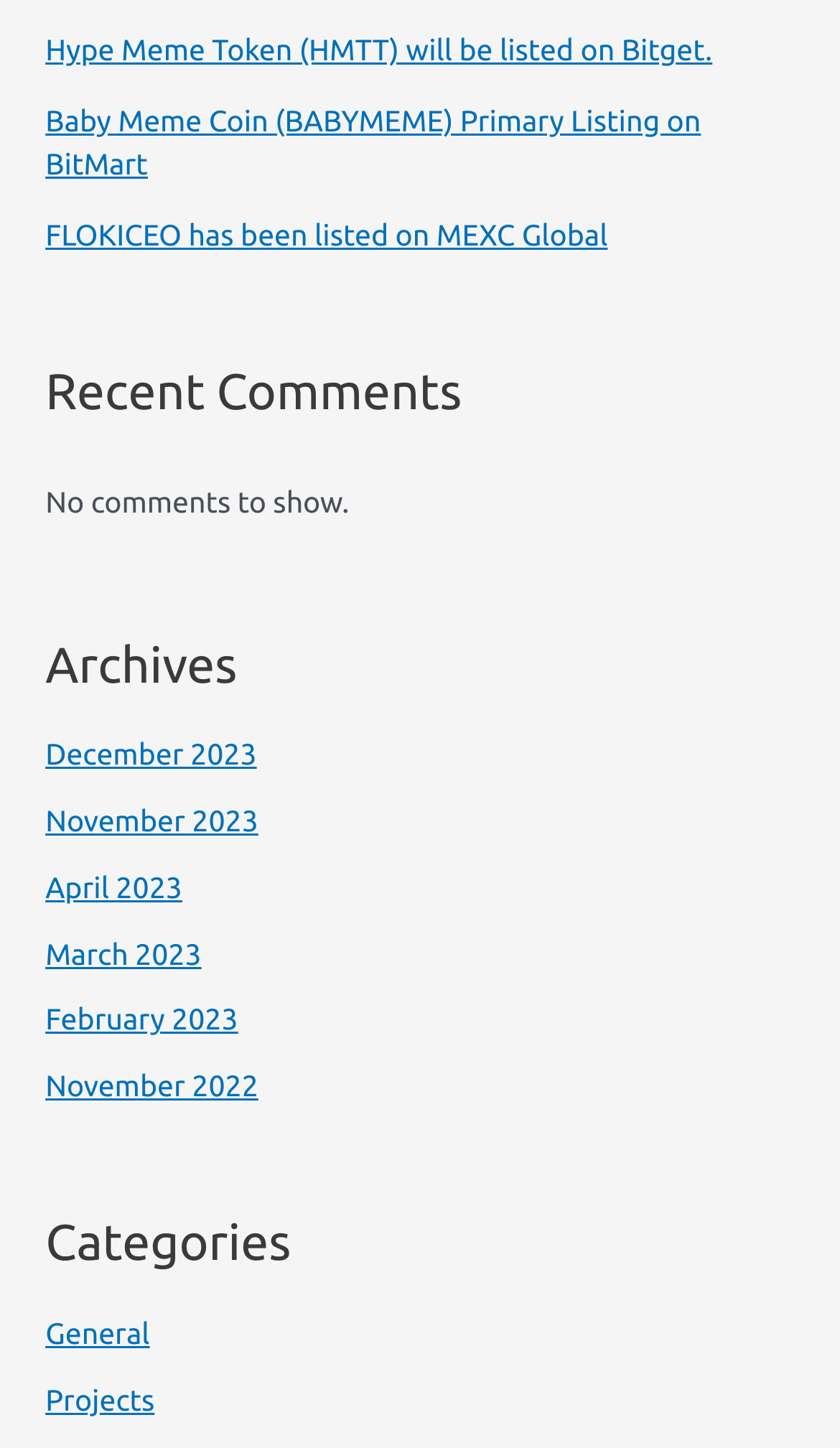Please find the bounding box coordinates of the clickable region needed to complete the following instruction: "Explore General category". The bounding box coordinates must consist of four float numbers between 0 and 1, i.e., [left, top, right, bottom].

[0.054, 0.909, 0.178, 0.932]